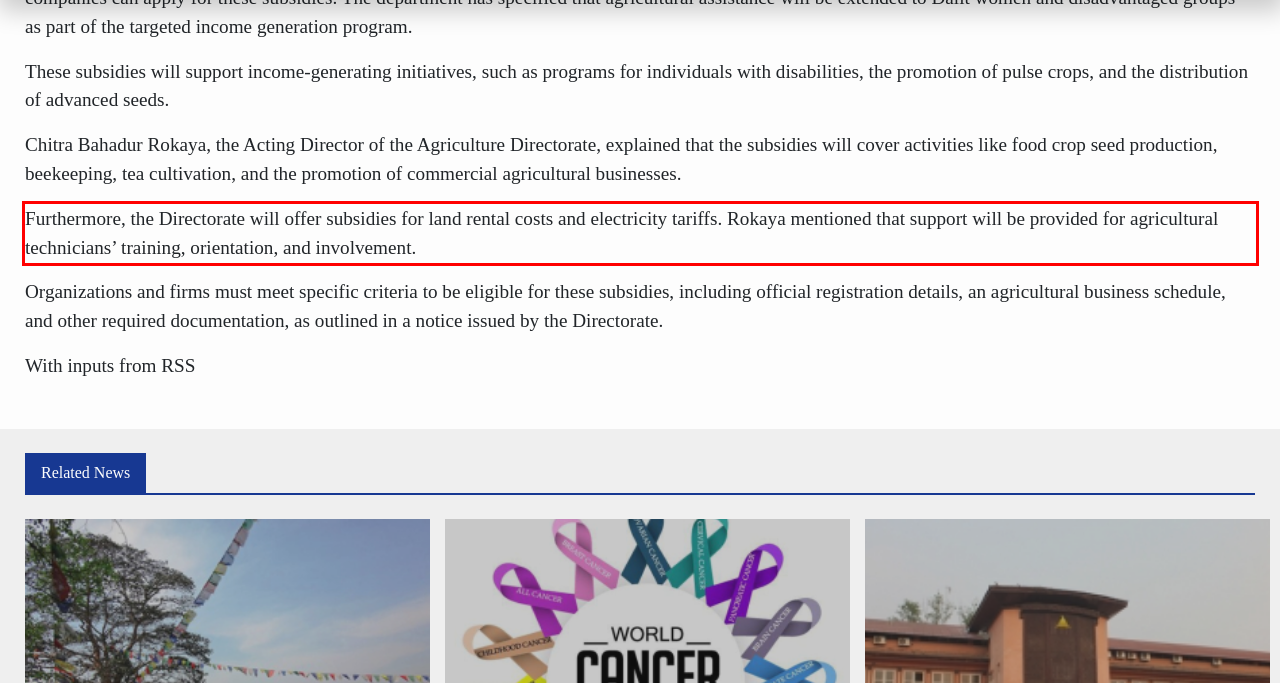Examine the webpage screenshot, find the red bounding box, and extract the text content within this marked area.

Furthermore, the Directorate will offer subsidies for land rental costs and electricity tariffs. Rokaya mentioned that support will be provided for agricultural technicians’ training, orientation, and involvement.